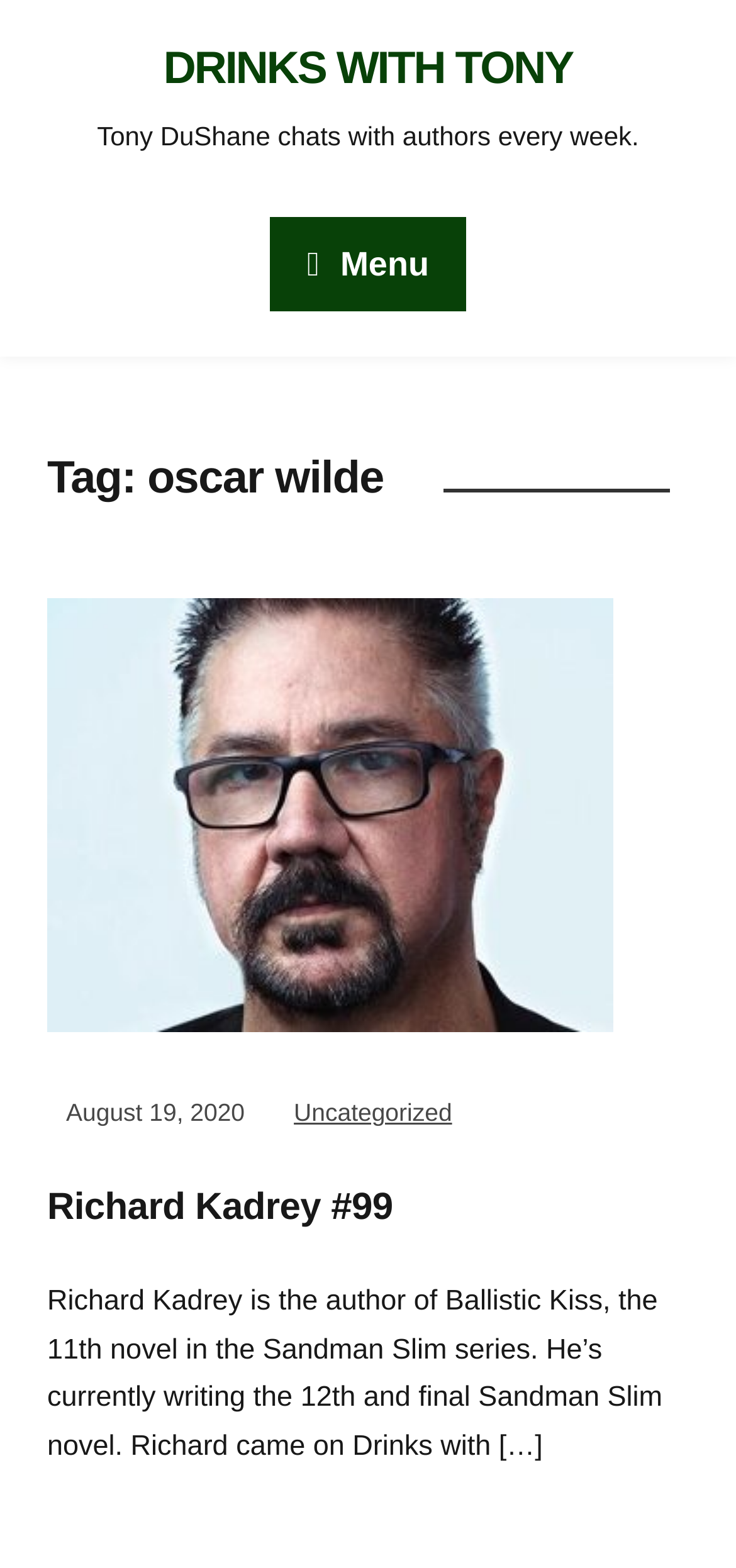Carefully examine the image and provide an in-depth answer to the question: What is the name of the author interviewed?

I found the answer by looking at the heading 'Richard Kadrey #99' and the text 'Richard Kadrey is the author of Ballistic Kiss, the 11th novel in the Sandman Slim series.' which indicates that Richard Kadrey is the author being interviewed.